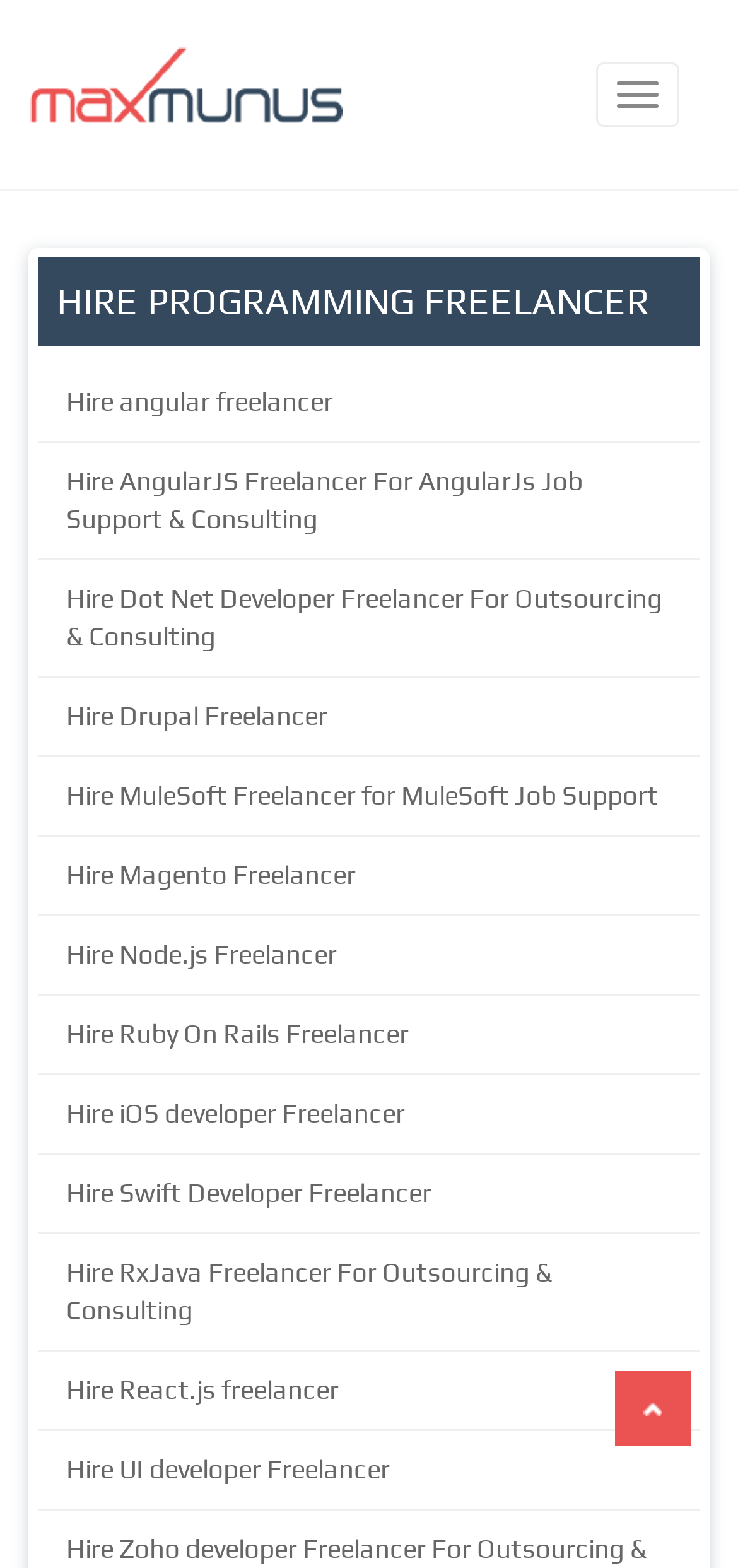Determine the bounding box coordinates for the clickable element required to fulfill the instruction: "Click the Hire Android developer freelancer button". Provide the coordinates as four float numbers between 0 and 1, i.e., [left, top, right, bottom].

[0.808, 0.04, 0.921, 0.081]